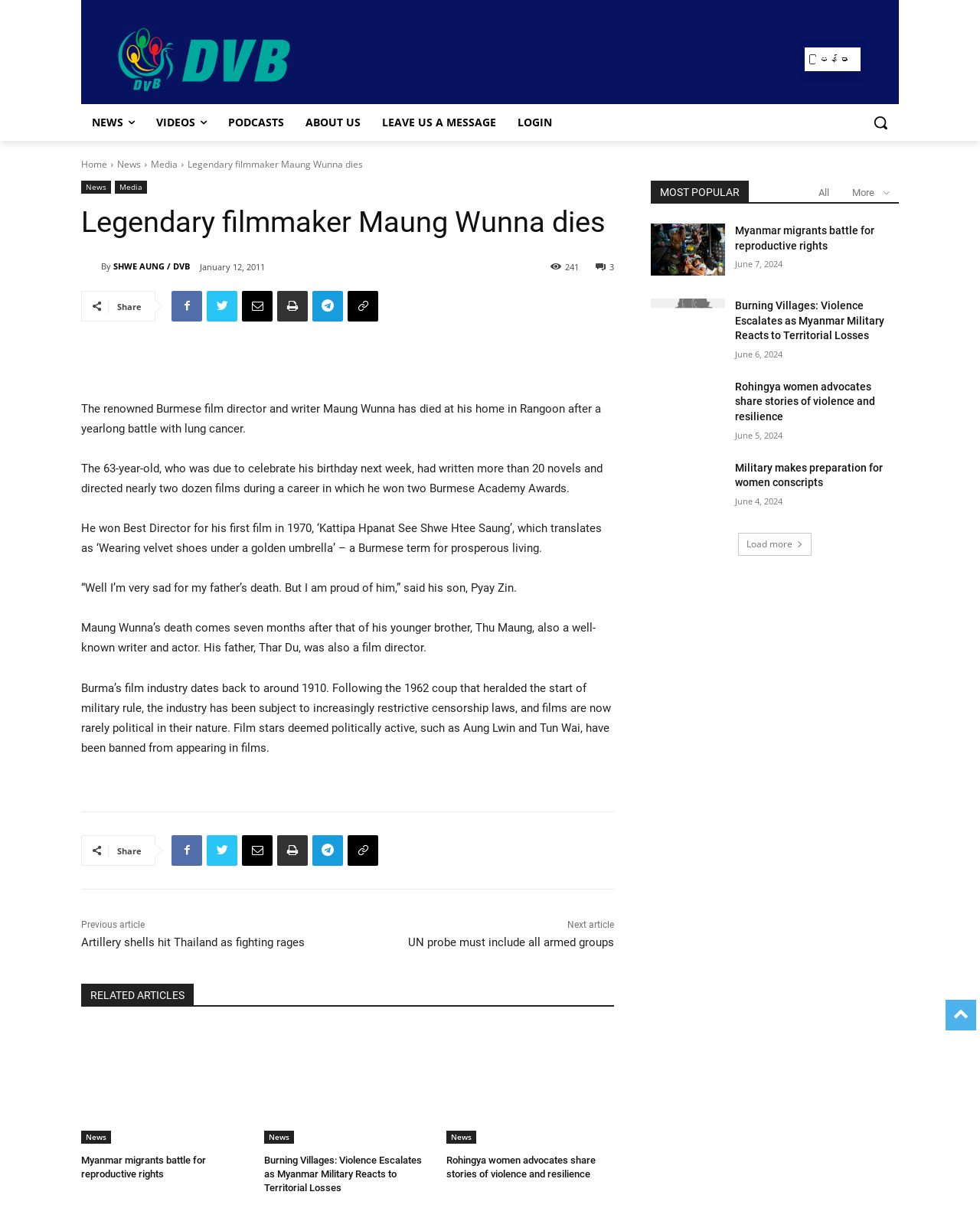Please locate the bounding box coordinates of the element that needs to be clicked to achieve the following instruction: "Click the 'Search' button". The coordinates should be four float numbers between 0 and 1, i.e., [left, top, right, bottom].

[0.88, 0.086, 0.917, 0.117]